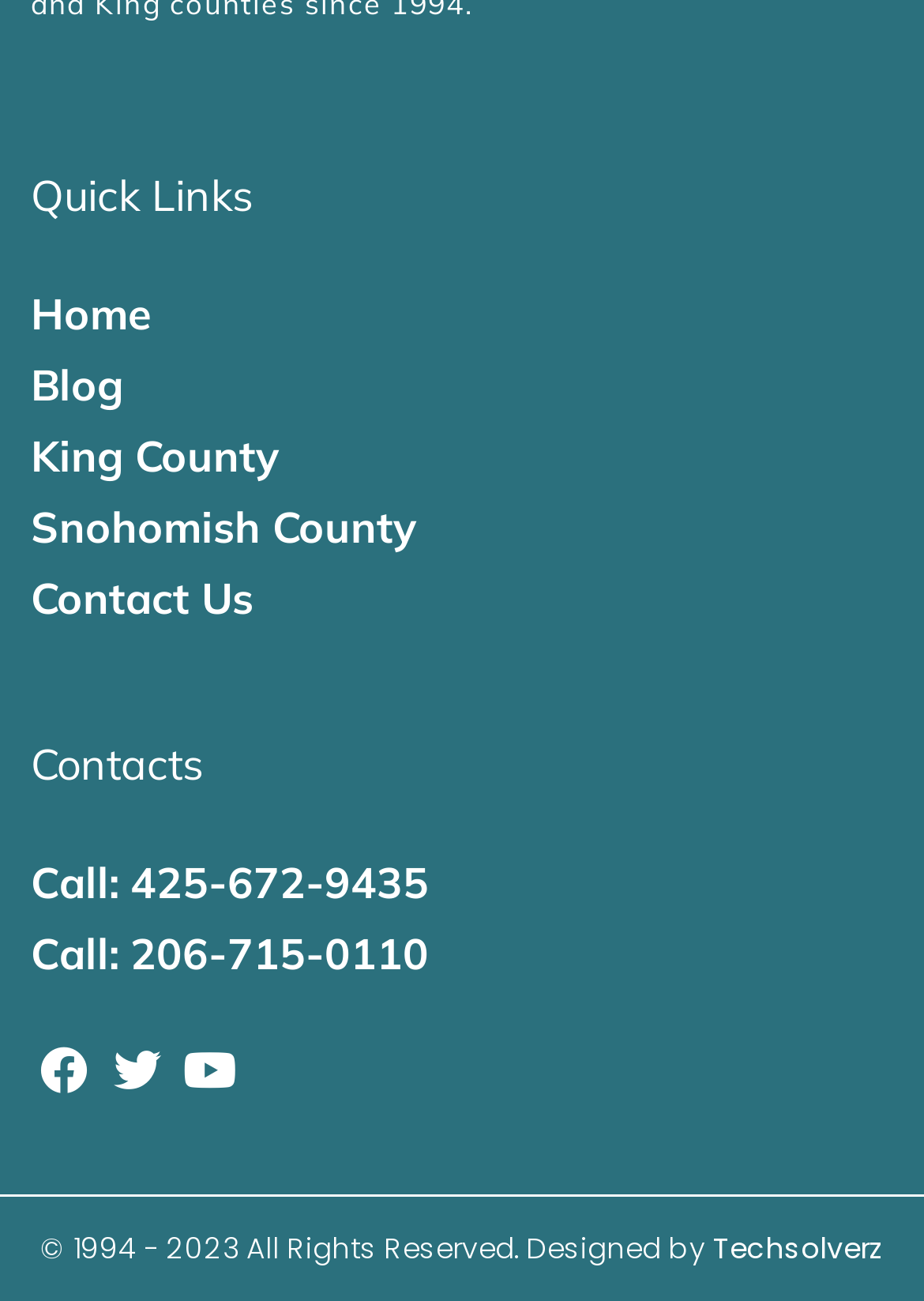Find the bounding box coordinates for the area that must be clicked to perform this action: "Read the blog".

[0.033, 0.269, 0.99, 0.323]